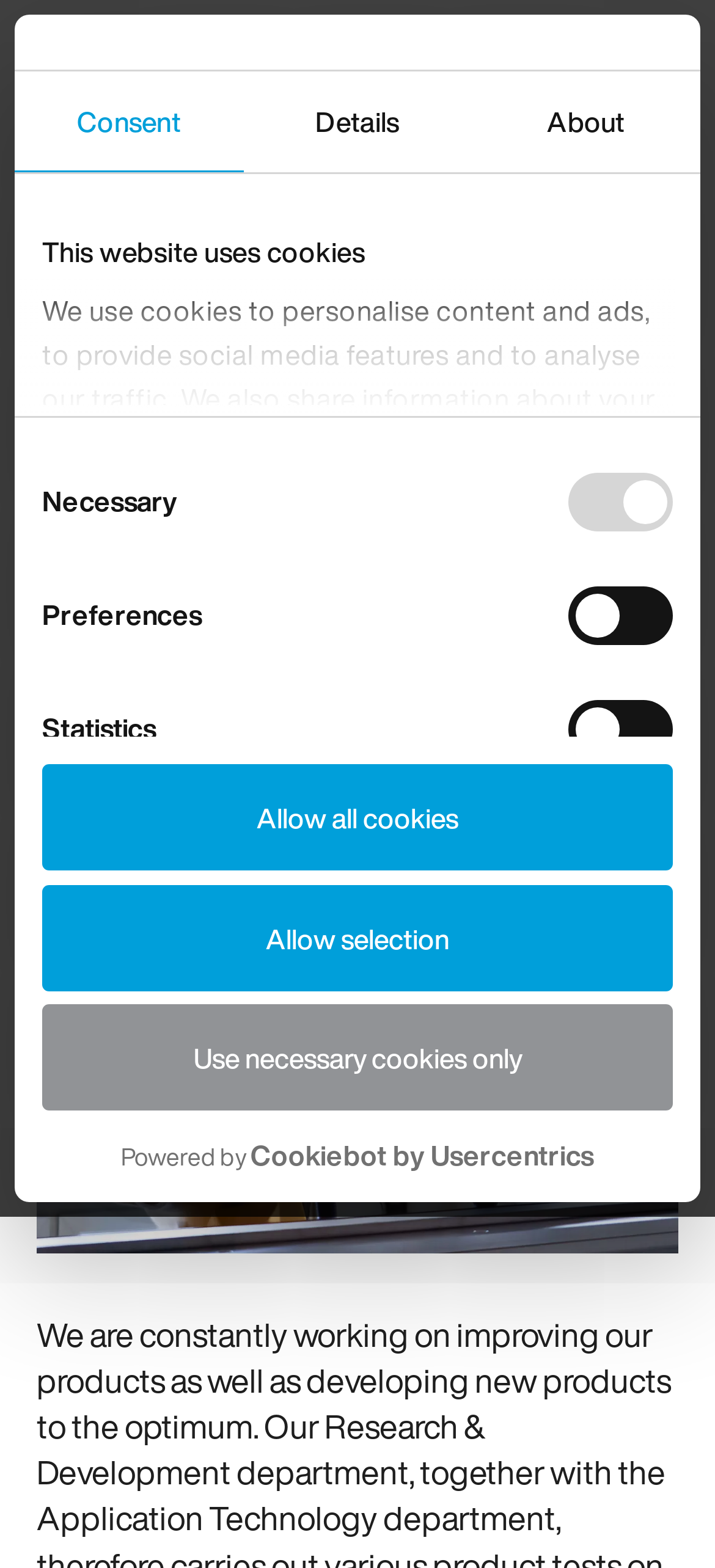Show the bounding box coordinates of the region that should be clicked to follow the instruction: "Click the 'Allow all cookies' button."

[0.059, 0.487, 0.941, 0.555]